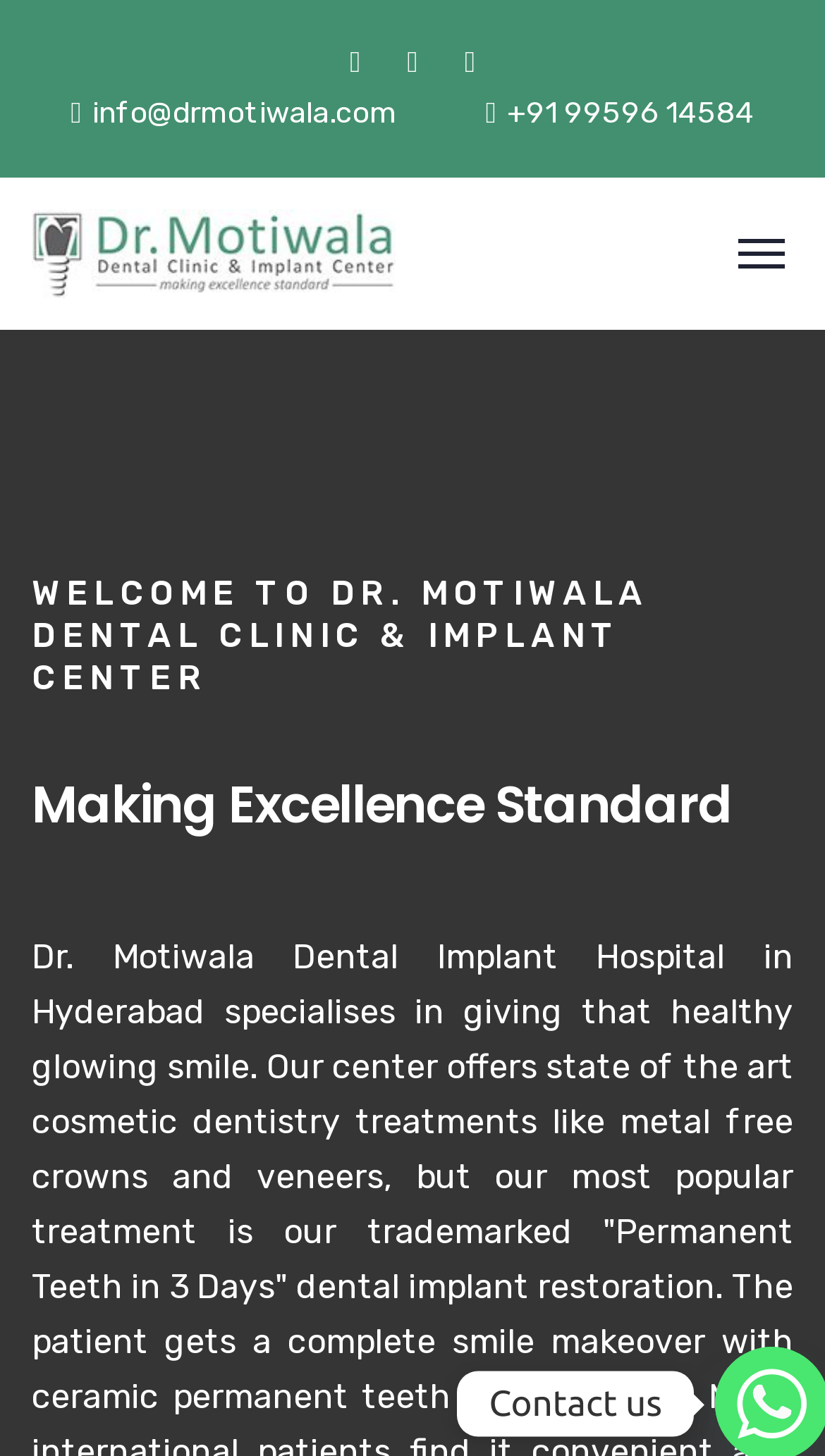Find the bounding box of the element with the following description: "title="Full Mouth Dental Implants"". The coordinates must be four float numbers between 0 and 1, formatted as [left, top, right, bottom].

[0.038, 0.161, 0.478, 0.185]